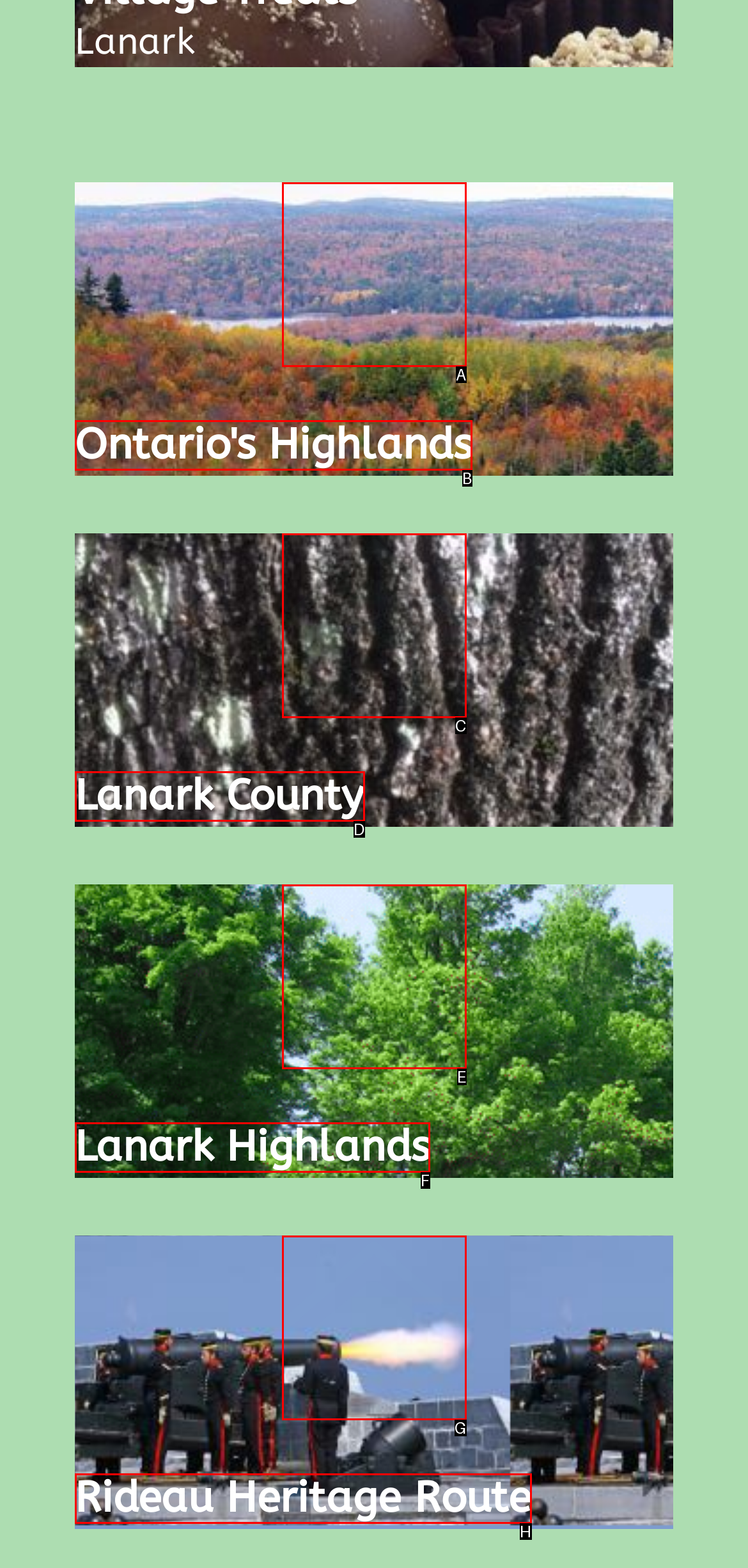Based on the element described as: Rideau Heritage Route
Find and respond with the letter of the correct UI element.

H